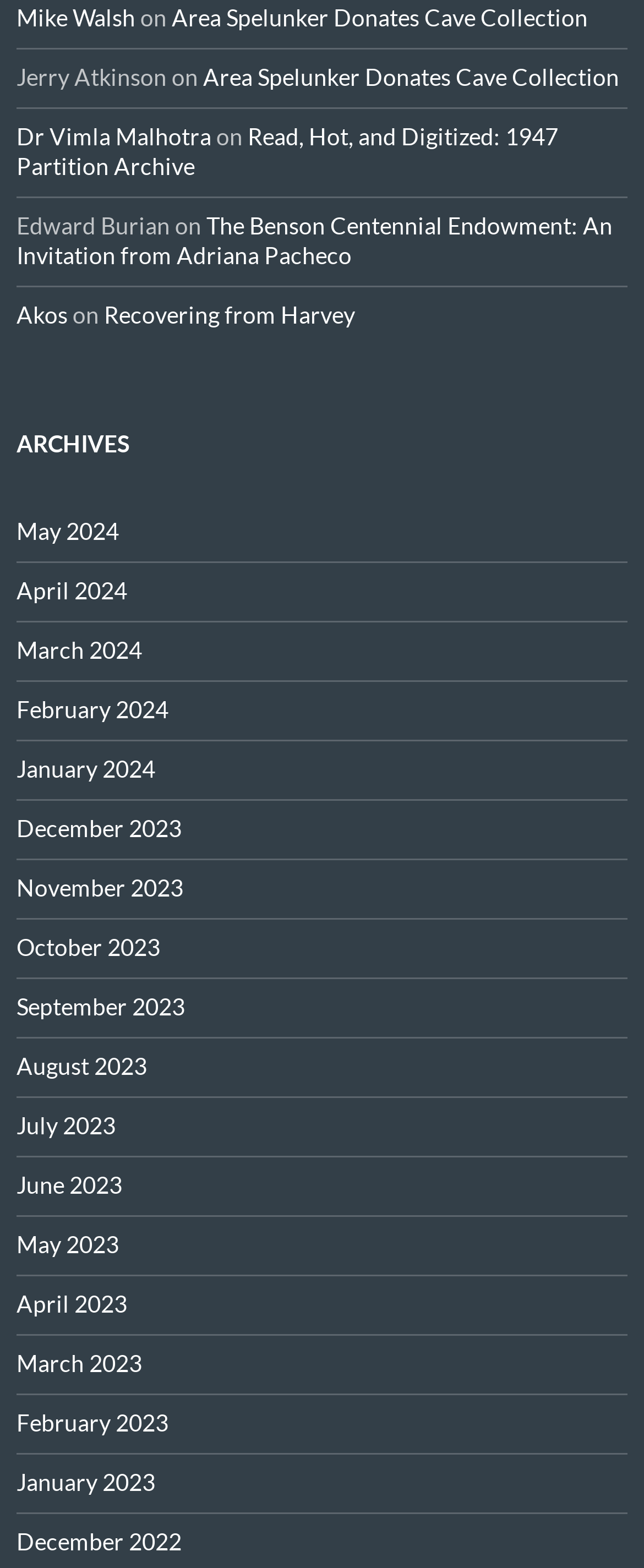Use a single word or phrase to answer the question:
How many people are mentioned by name?

6